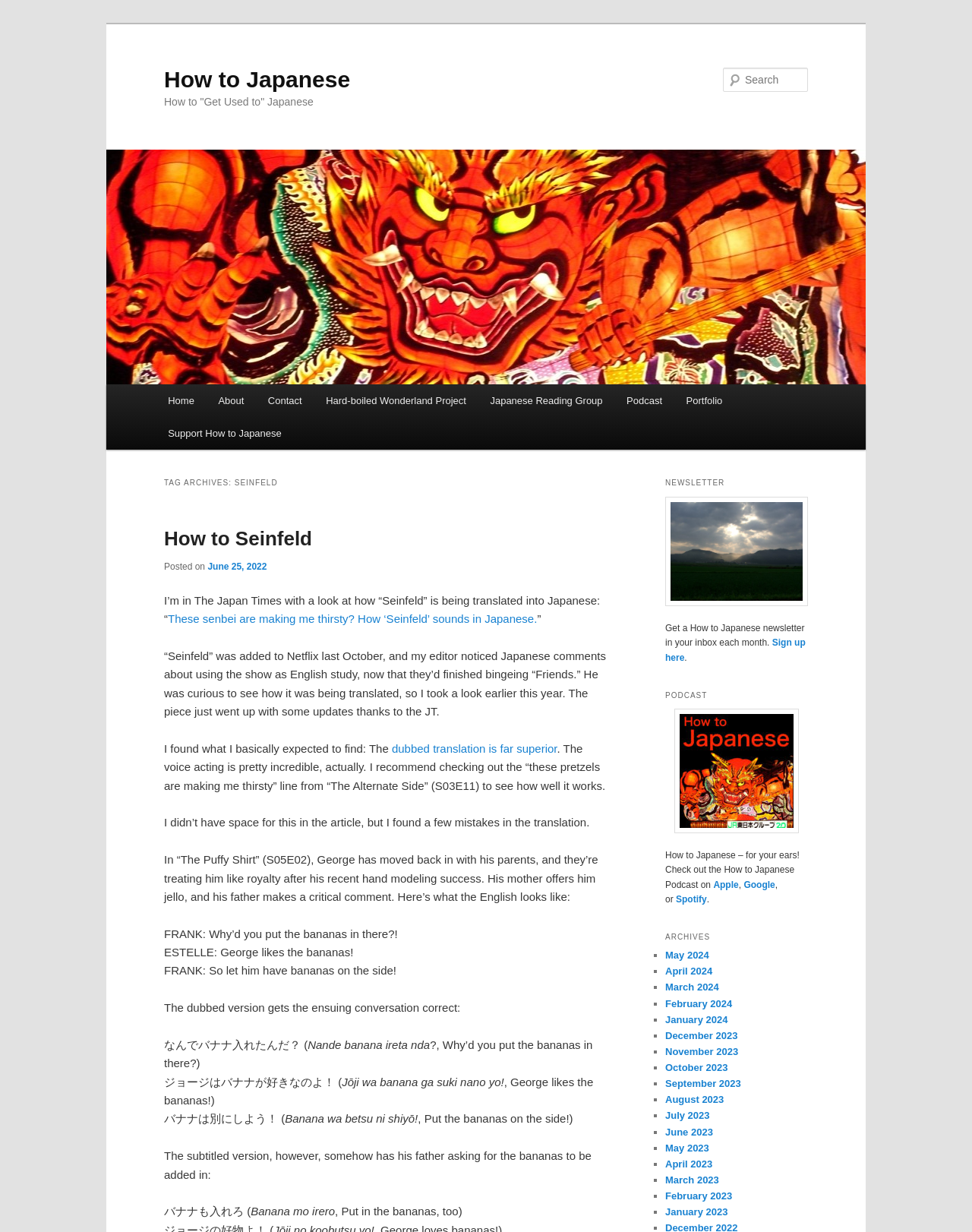Identify the bounding box coordinates of the element that should be clicked to fulfill this task: "Sign up for the newsletter". The coordinates should be provided as four float numbers between 0 and 1, i.e., [left, top, right, bottom].

[0.684, 0.517, 0.829, 0.538]